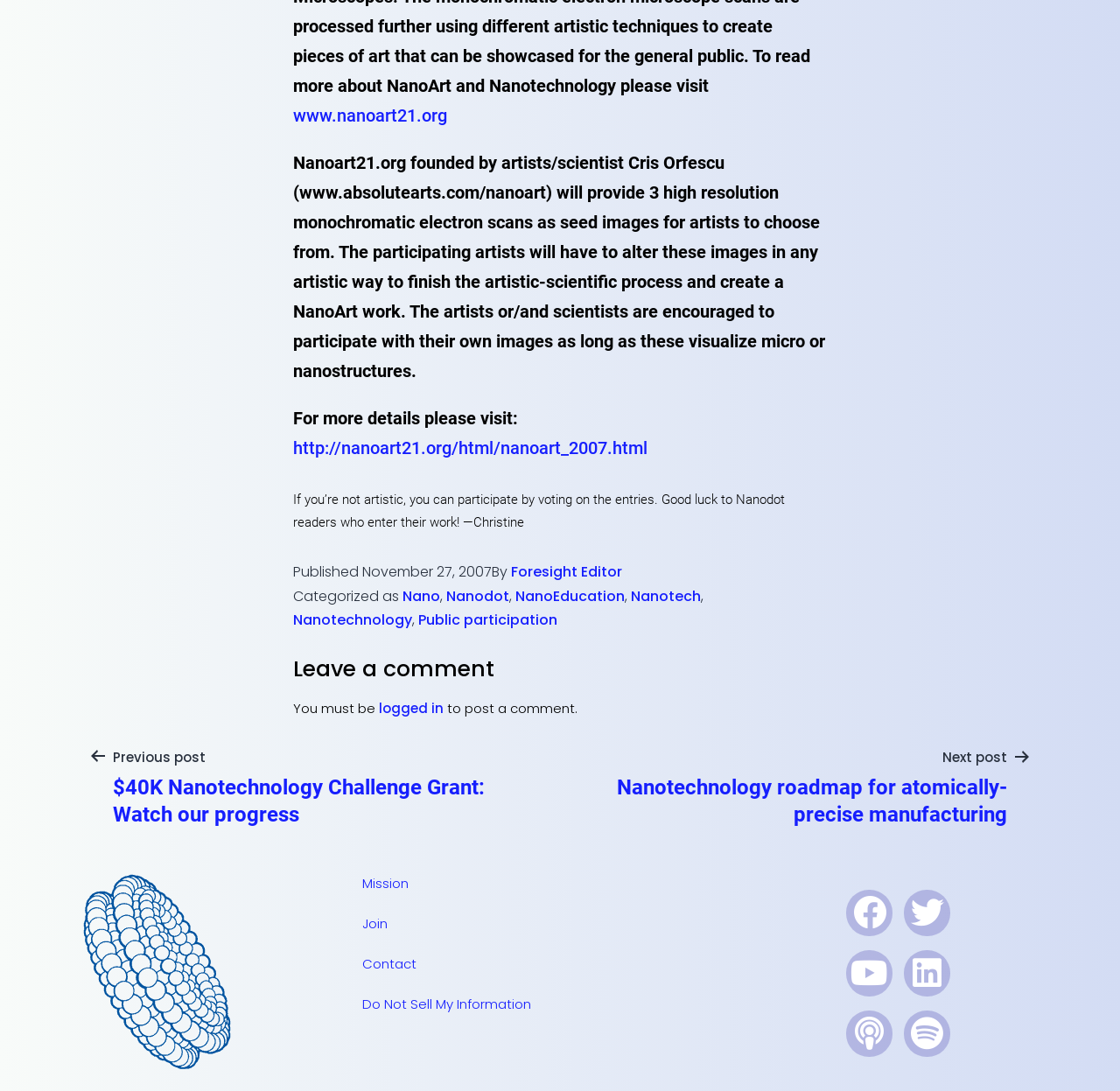Find the bounding box coordinates of the element to click in order to complete the given instruction: "Read more about the NanoArt 2007 project."

[0.262, 0.401, 0.578, 0.421]